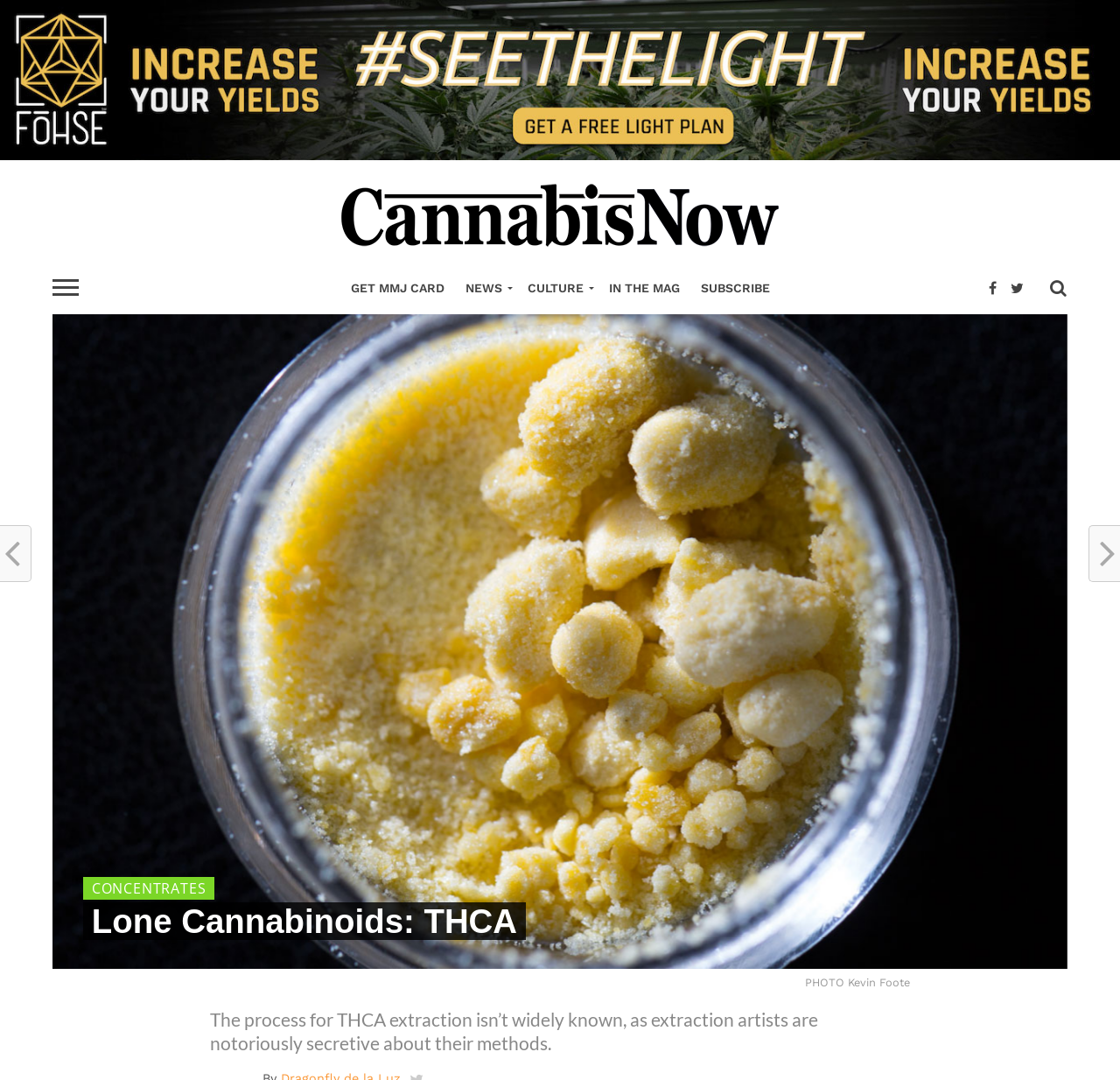Who took the photo?
Please provide a comprehensive answer based on the contents of the image.

I found the answer by looking at the static text 'PHOTO Kevin Foote'.